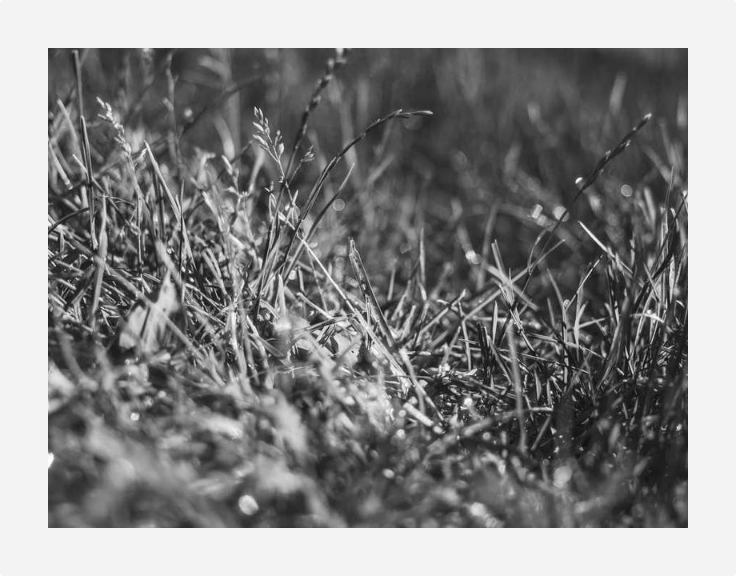What is suggested by the presence of droplets on the grass blades?
Use the image to answer the question with a single word or phrase.

Recent rainfall or morning dew